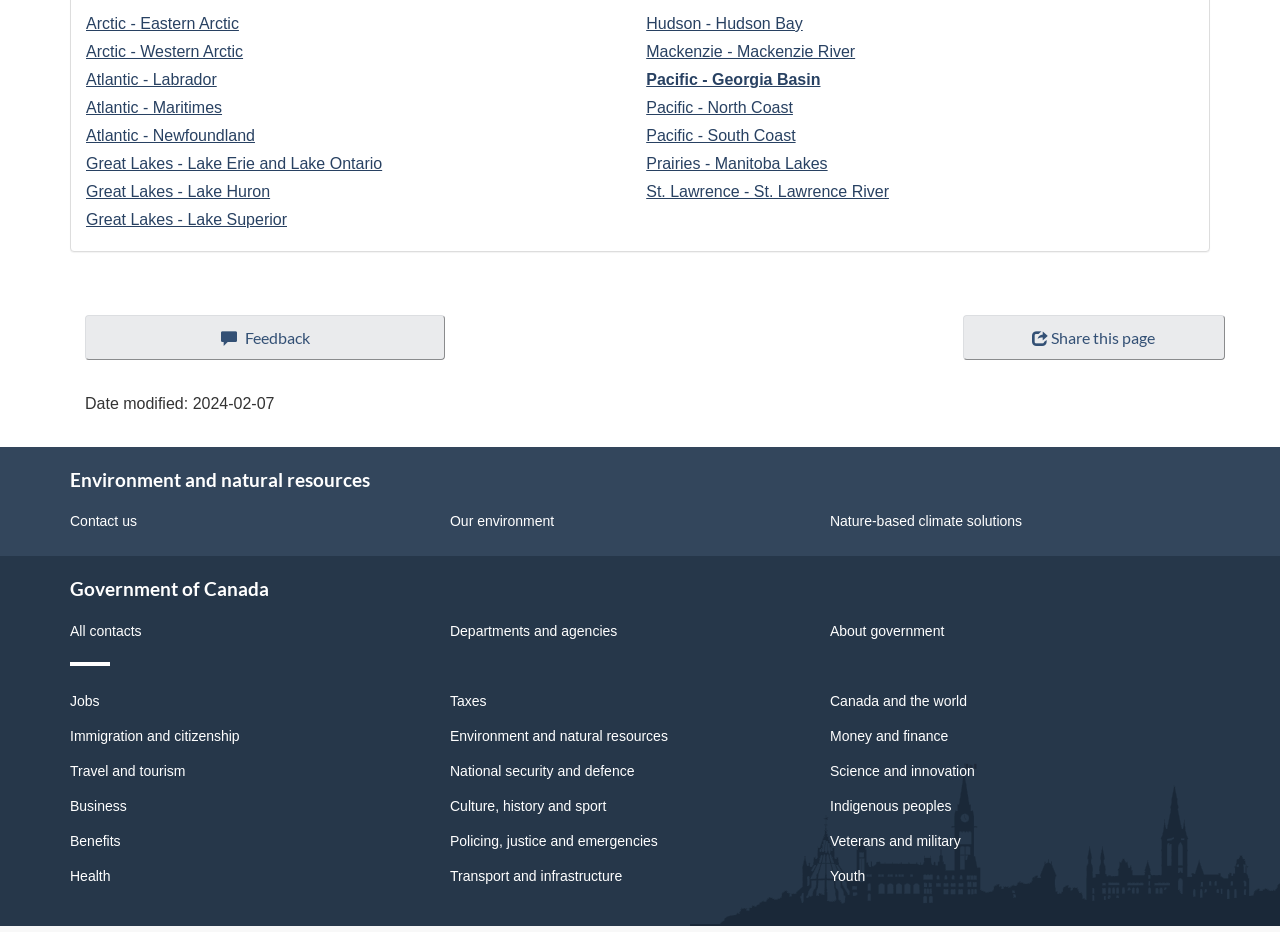Please respond to the question using a single word or phrase:
What is the date modified?

2024-02-07